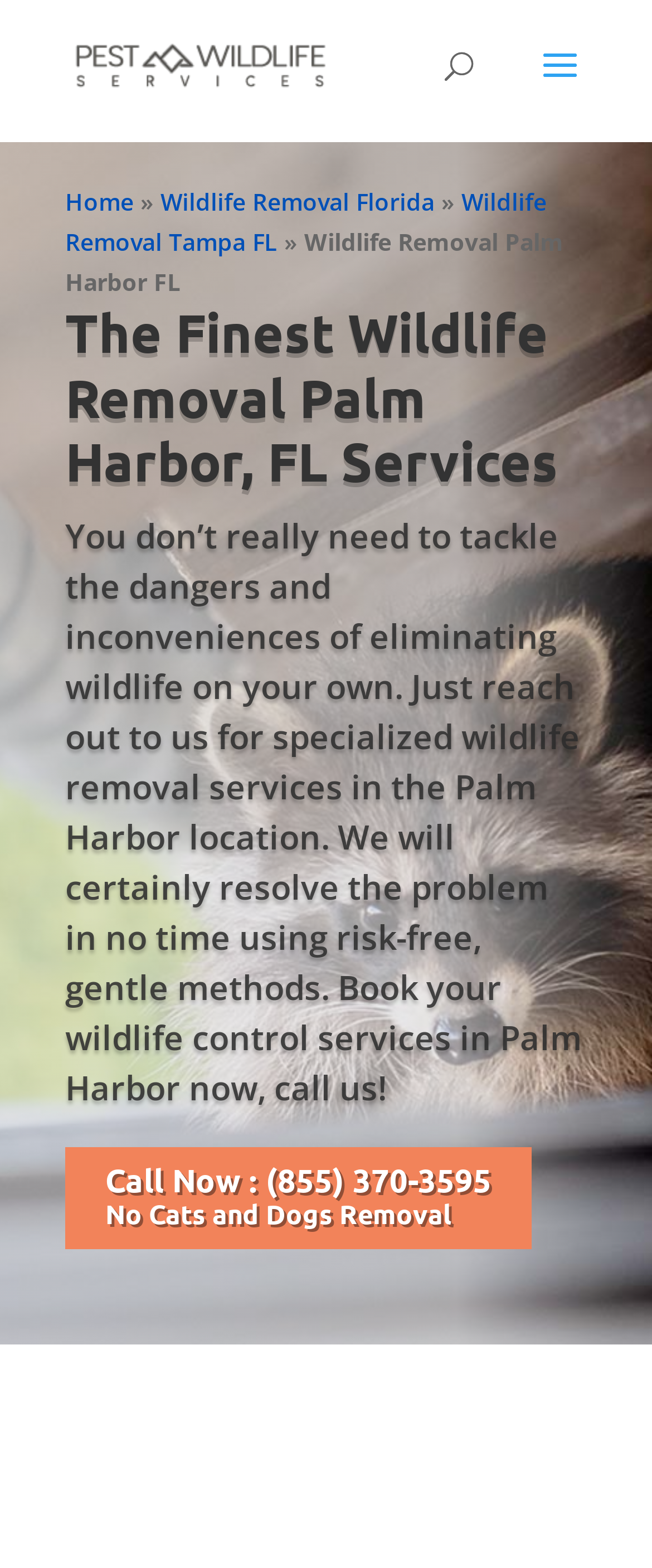What is the method used for wildlife removal?
Provide a thorough and detailed answer to the question.

The method used for wildlife removal is risk-free, gentle methods, as mentioned in the text 'We will certainly resolve the problem in no time using risk-free, gentle methods'.